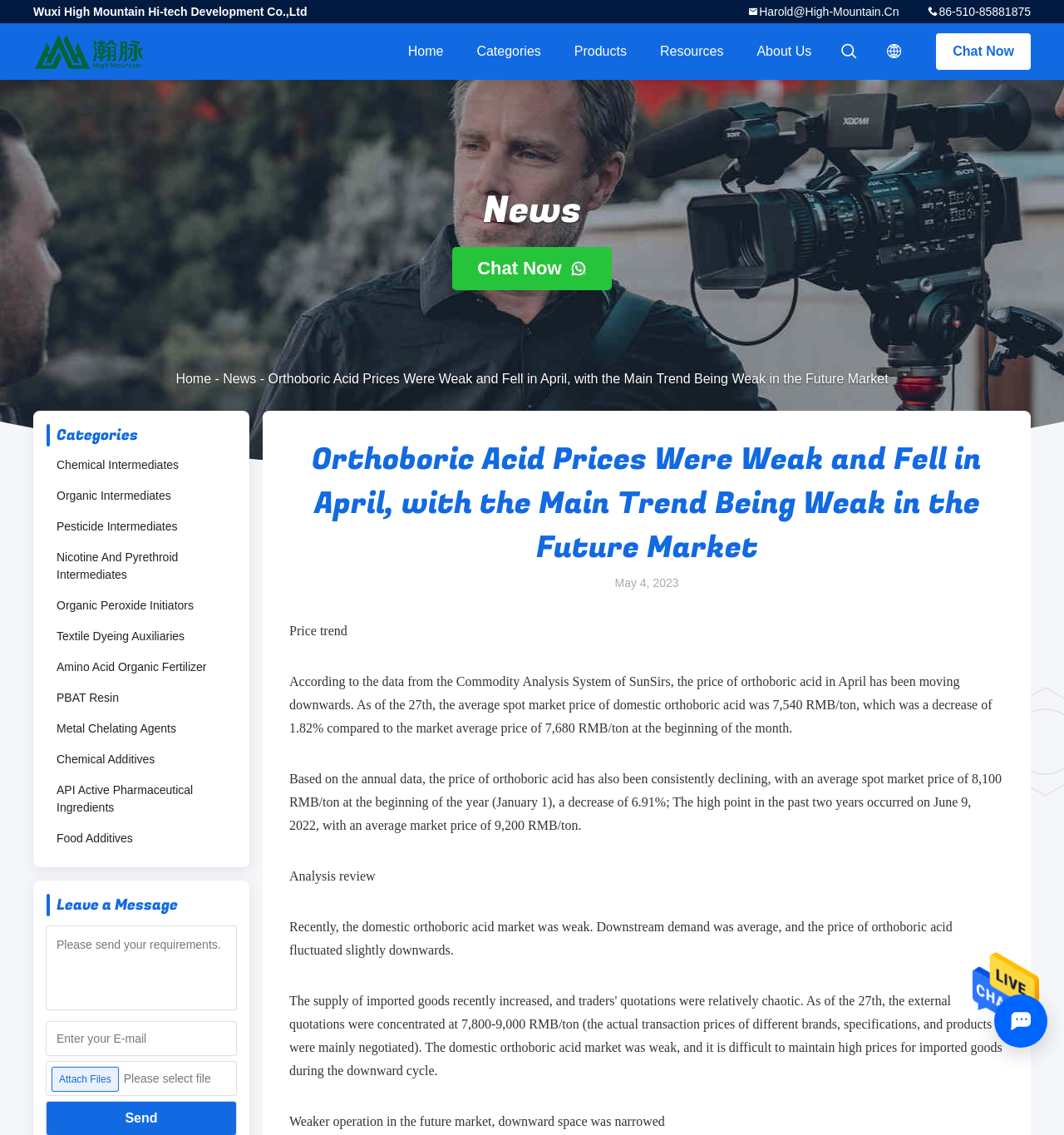How many categories of products are listed on the webpage?
Answer the question with just one word or phrase using the image.

10